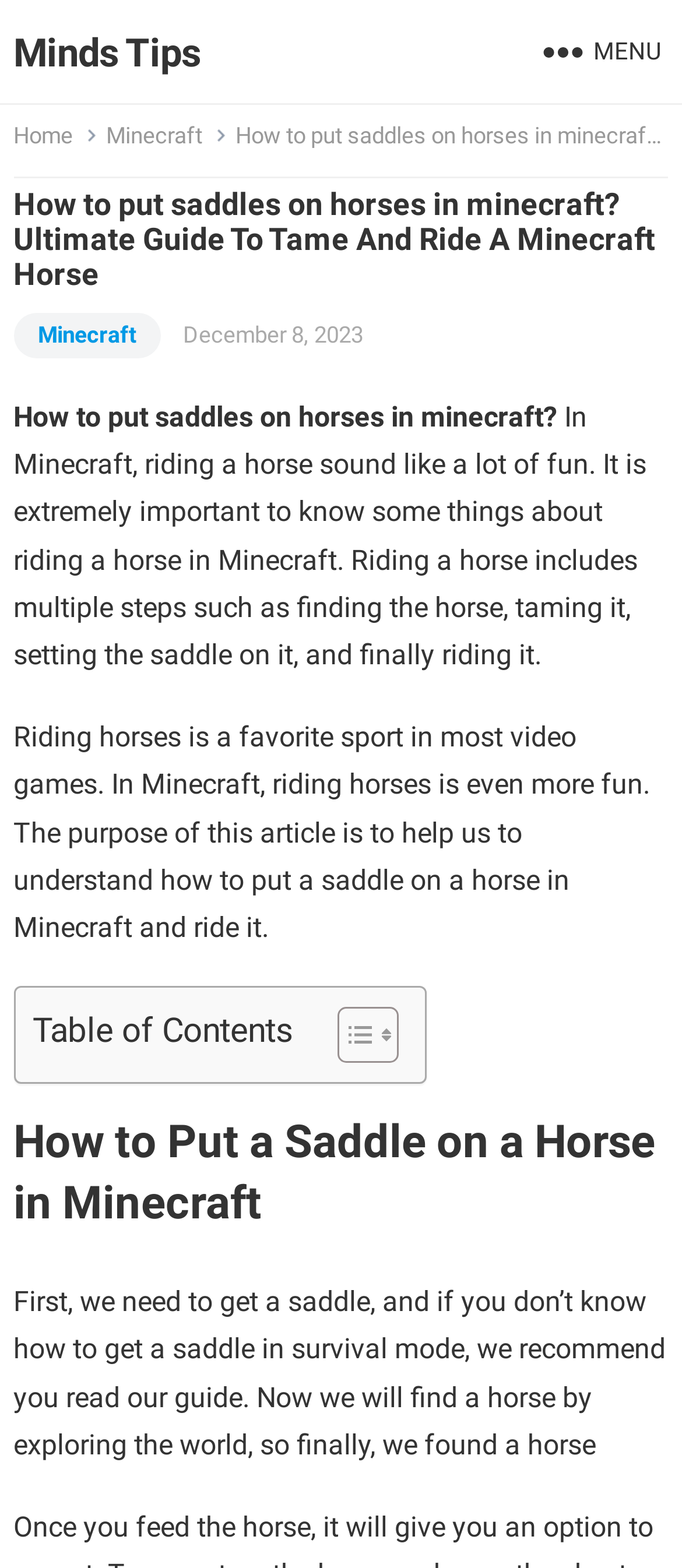What is the purpose of this article?
Look at the image and respond with a single word or a short phrase.

To help understand how to put a saddle on a horse in Minecraft and ride it.